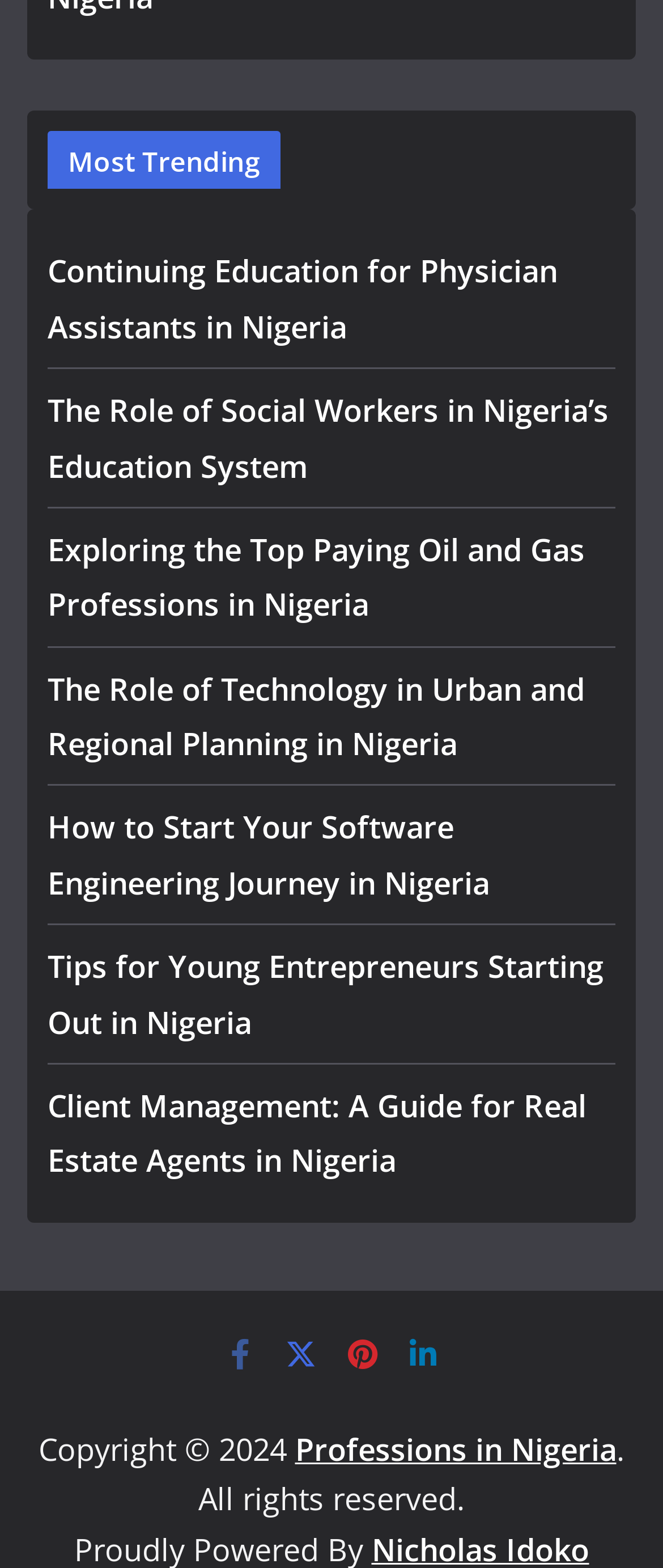Find and specify the bounding box coordinates that correspond to the clickable region for the instruction: "Click on the 'Continuing Education for Physician Assistants in Nigeria' link".

[0.072, 0.16, 0.841, 0.221]